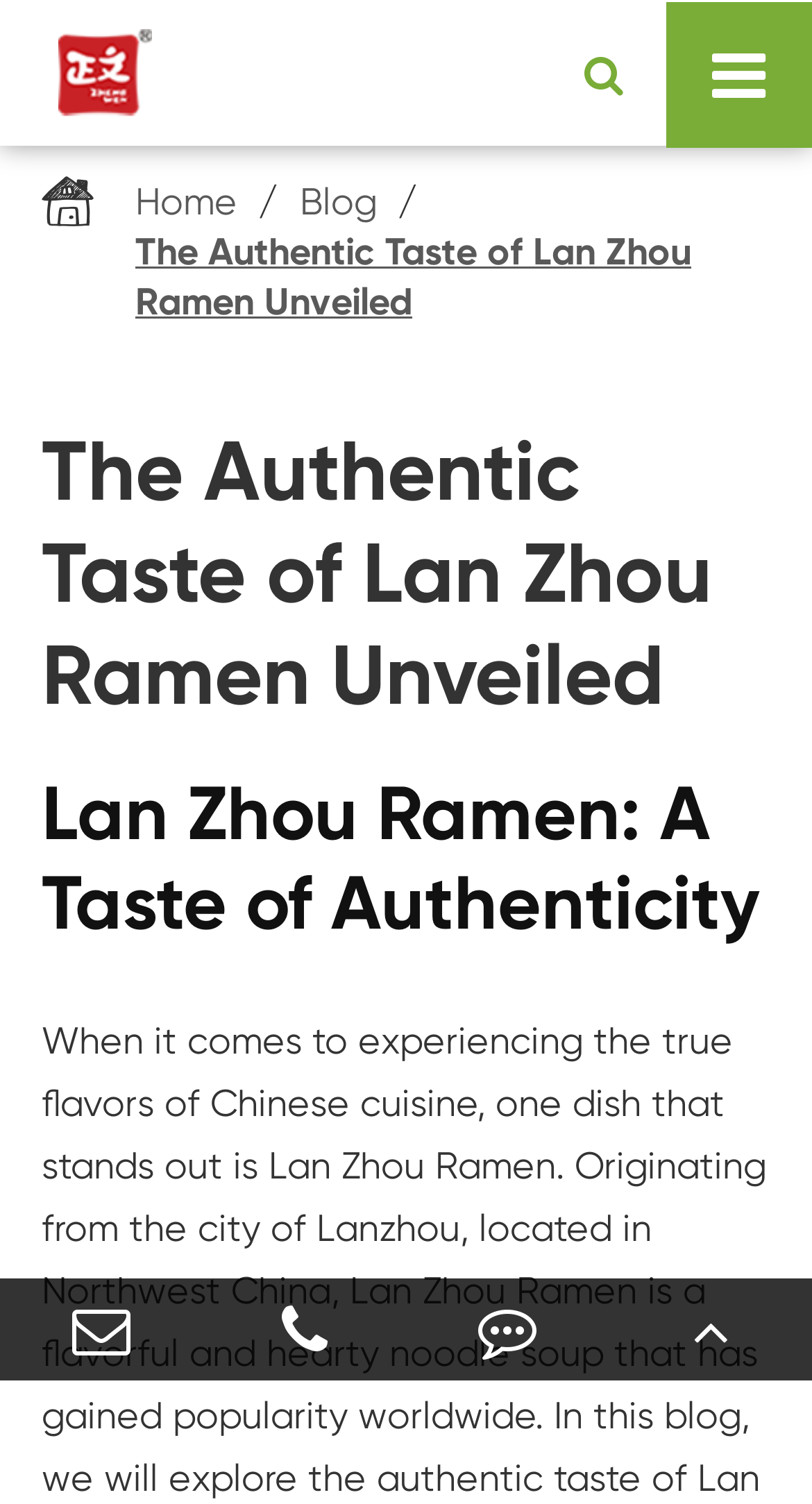Utilize the details in the image to thoroughly answer the following question: What is the phone number?

I found the phone number at the bottom of the webpage, where there is a static text element displaying the phone number '+86-13757310390'.